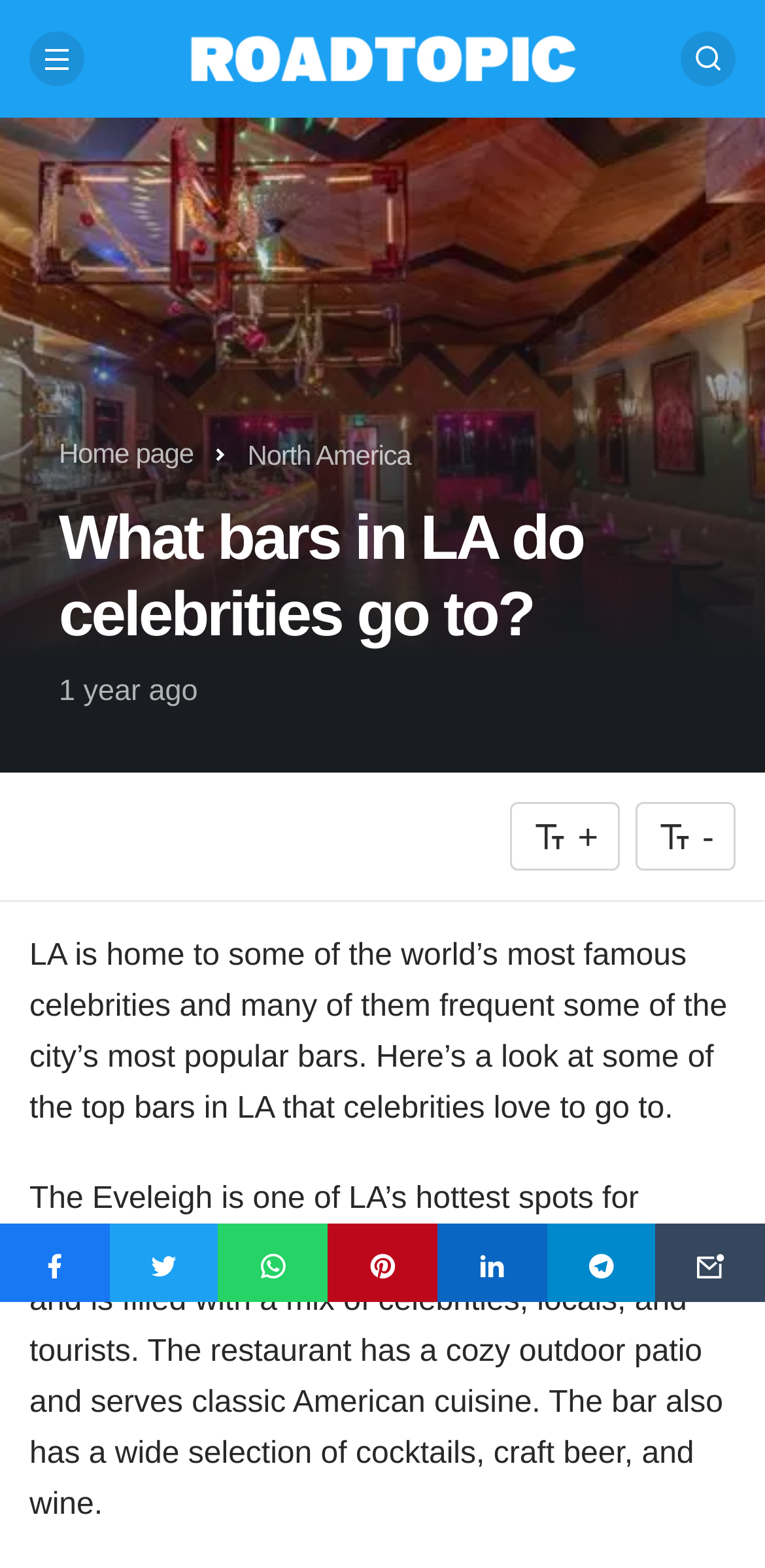Provide your answer in a single word or phrase: 
How old is the article?

1 year ago